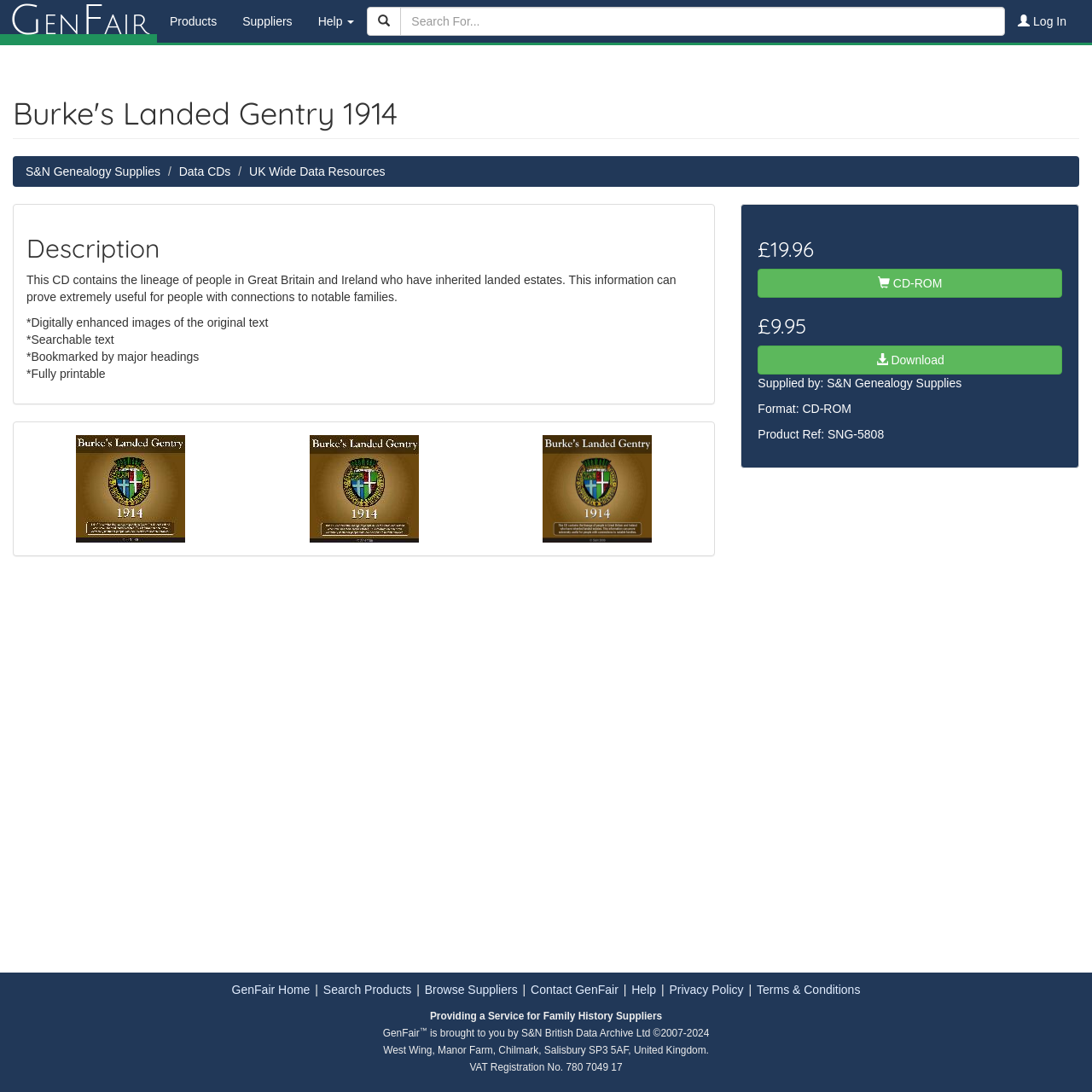Pinpoint the bounding box coordinates of the area that should be clicked to complete the following instruction: "Log in to the website". The coordinates must be given as four float numbers between 0 and 1, i.e., [left, top, right, bottom].

[0.92, 0.0, 0.988, 0.039]